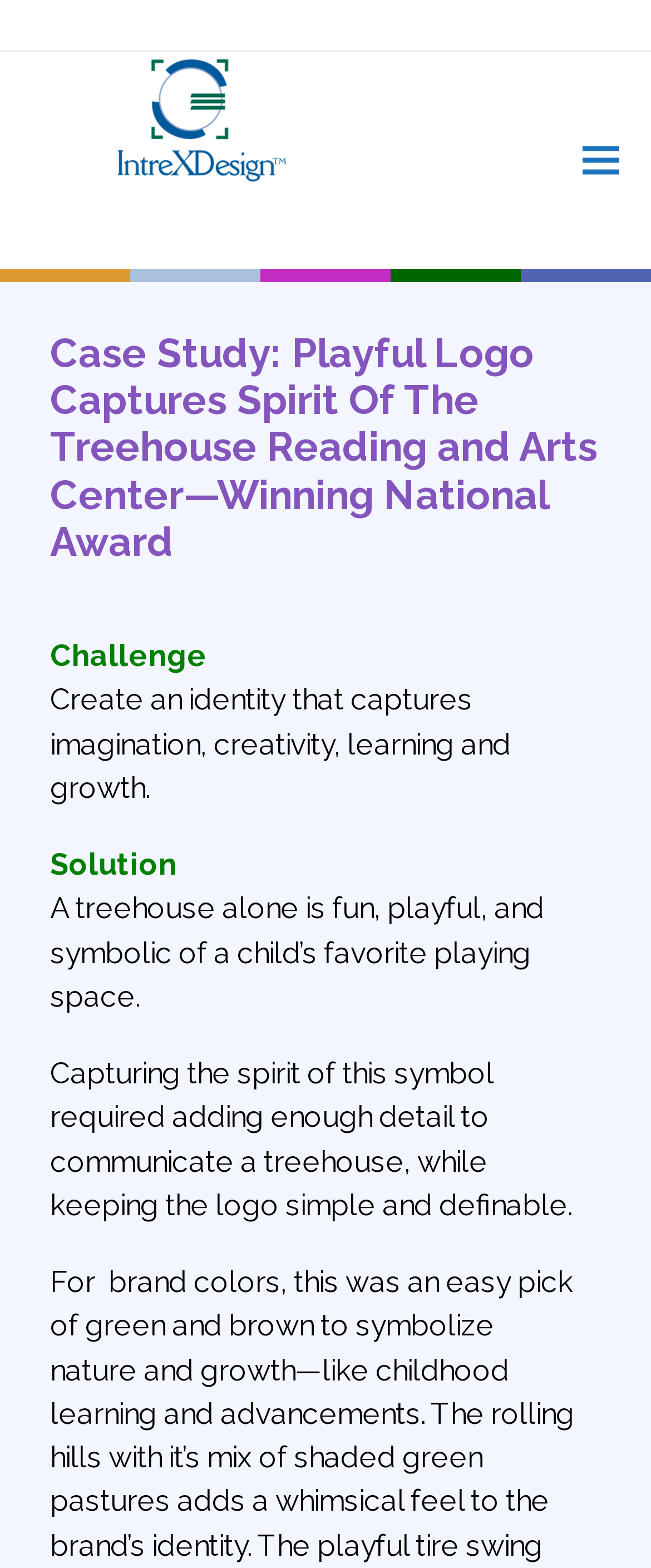Please analyze the image and provide a thorough answer to the question:
What is the goal of the logo design?

The goal of the logo design can be found in the StaticText element that says 'Capturing the spirit of this symbol required adding enough detail to communicate a treehouse, while keeping the logo simple and definable.'. This text indicates that the goal of the logo design was to capture the spirit of the treehouse.